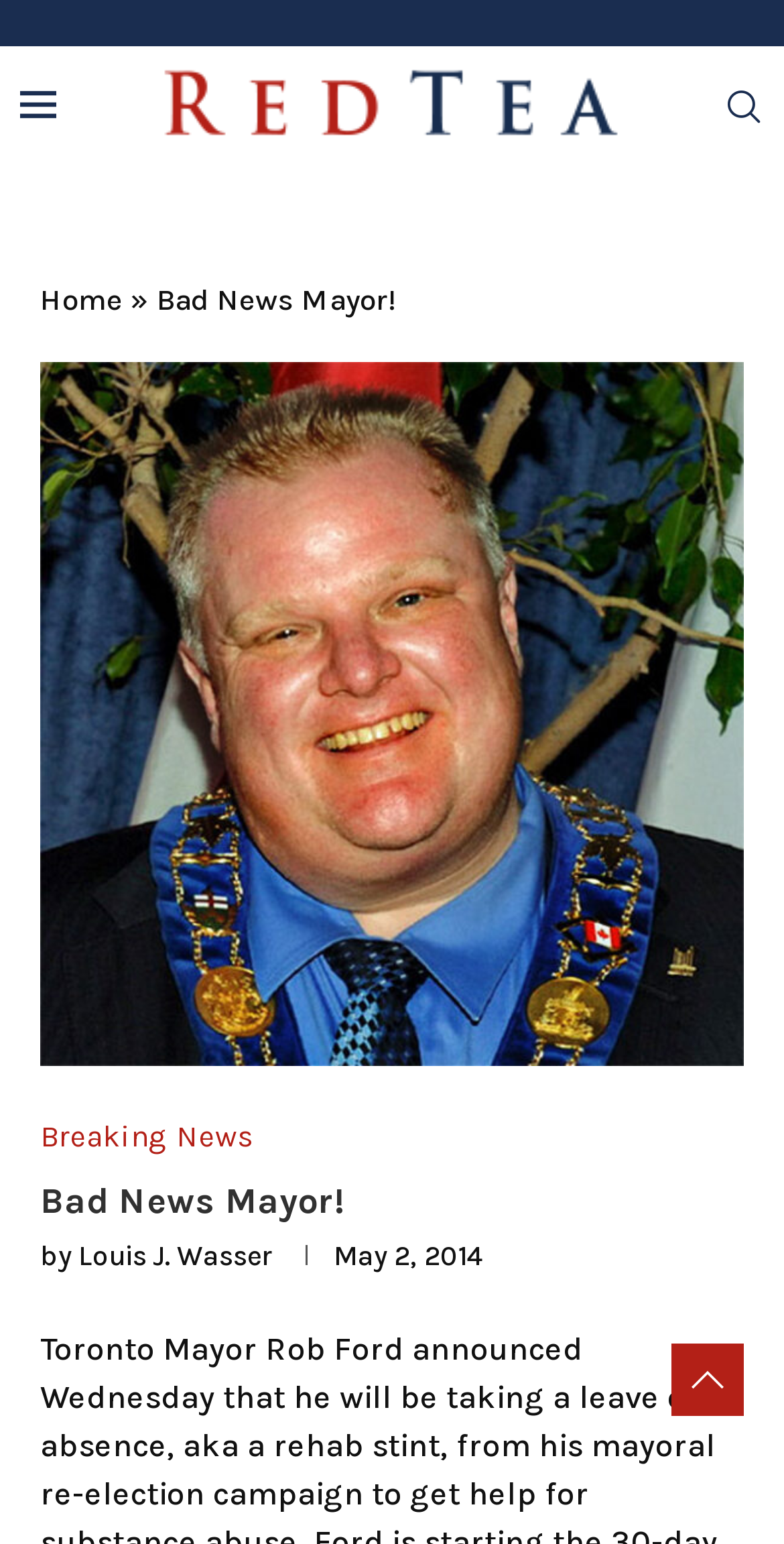Please determine the headline of the webpage and provide its content.

Bad News Mayor!